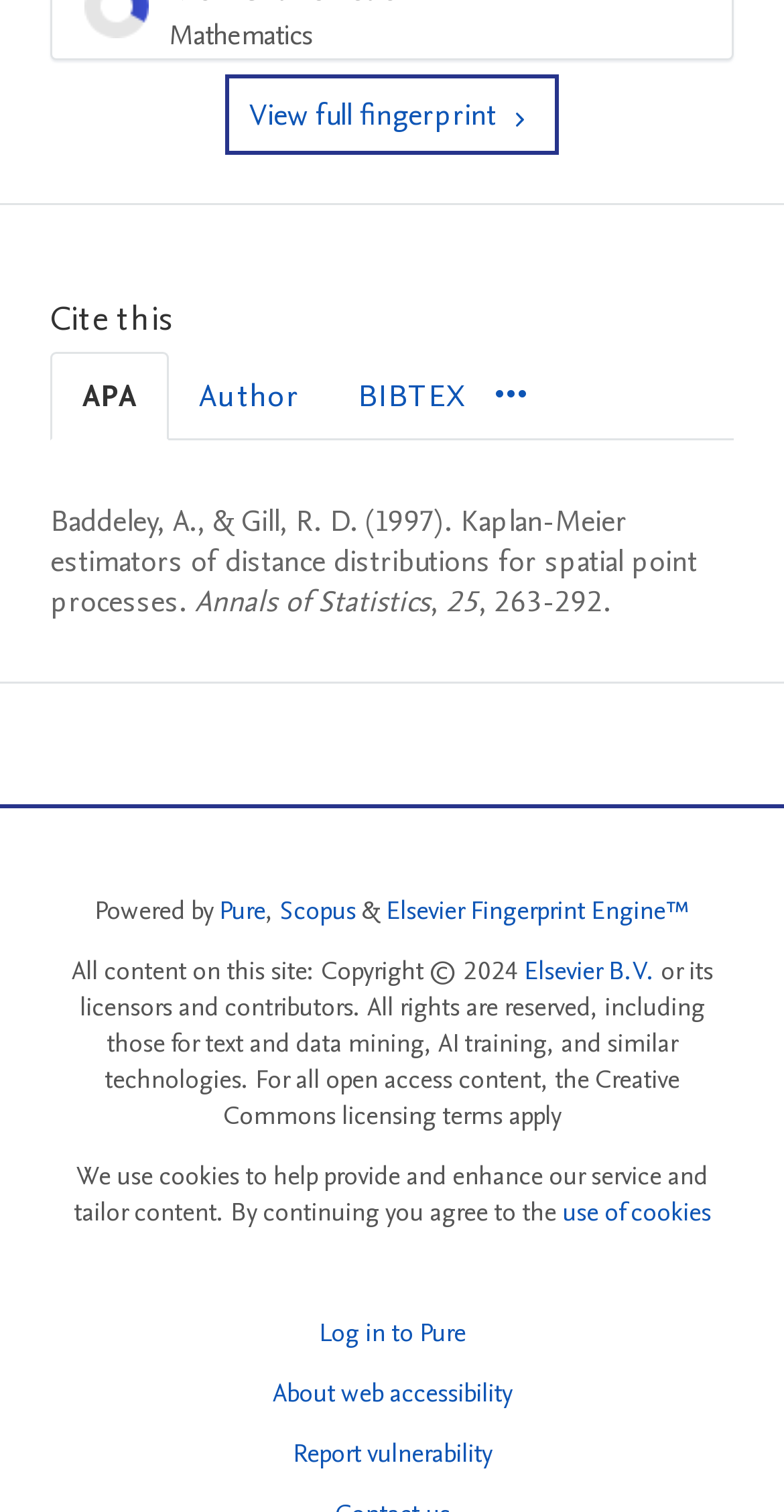Please mark the clickable region by giving the bounding box coordinates needed to complete this instruction: "Log in to Pure".

[0.406, 0.869, 0.594, 0.893]